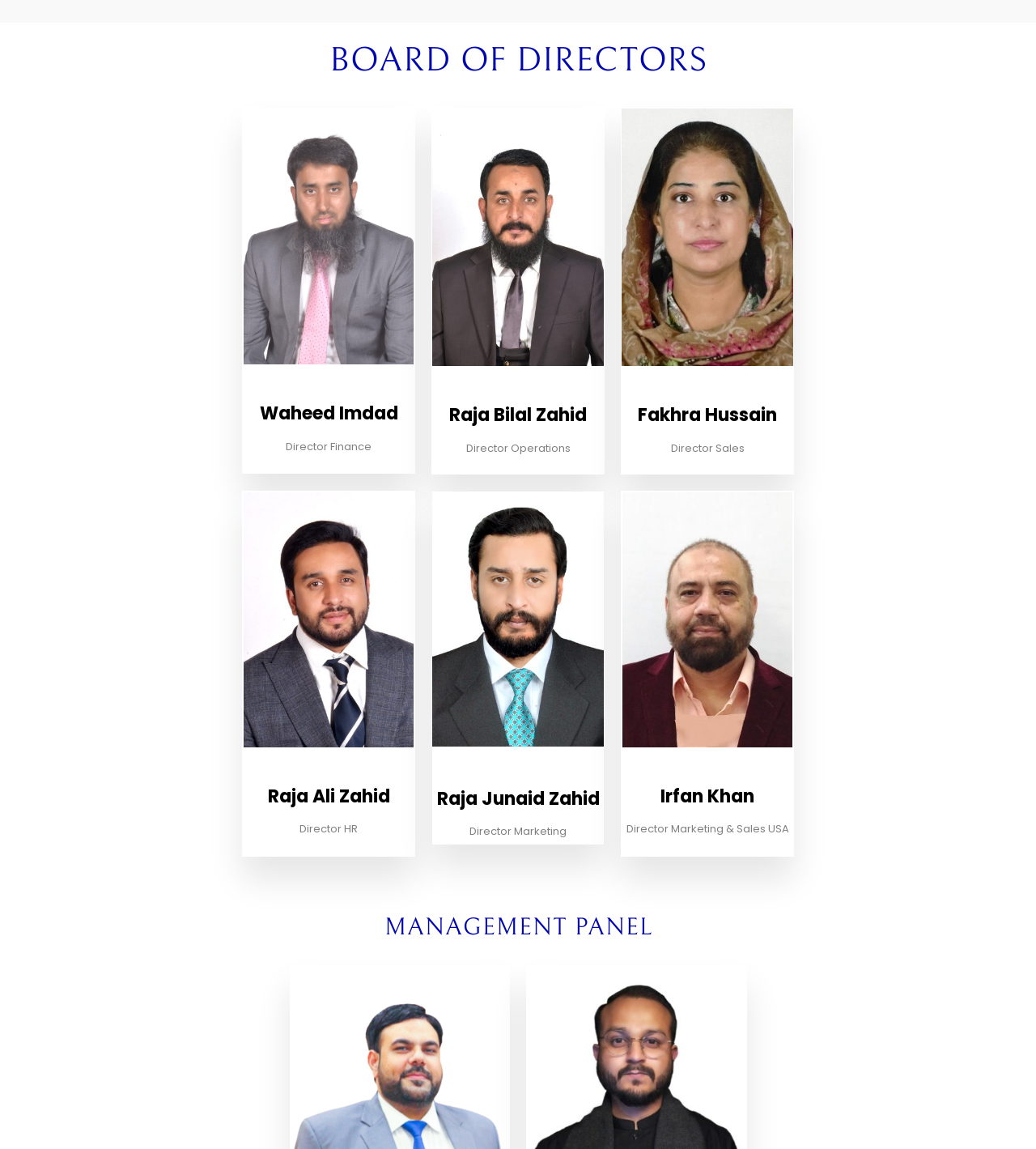Refer to the image and provide an in-depth answer to the question: 
What is the title of the top section?

The top section of the webpage has a static text element with the content 'BOARD OF DIRECTORS', which indicates that this section is about the board of directors.